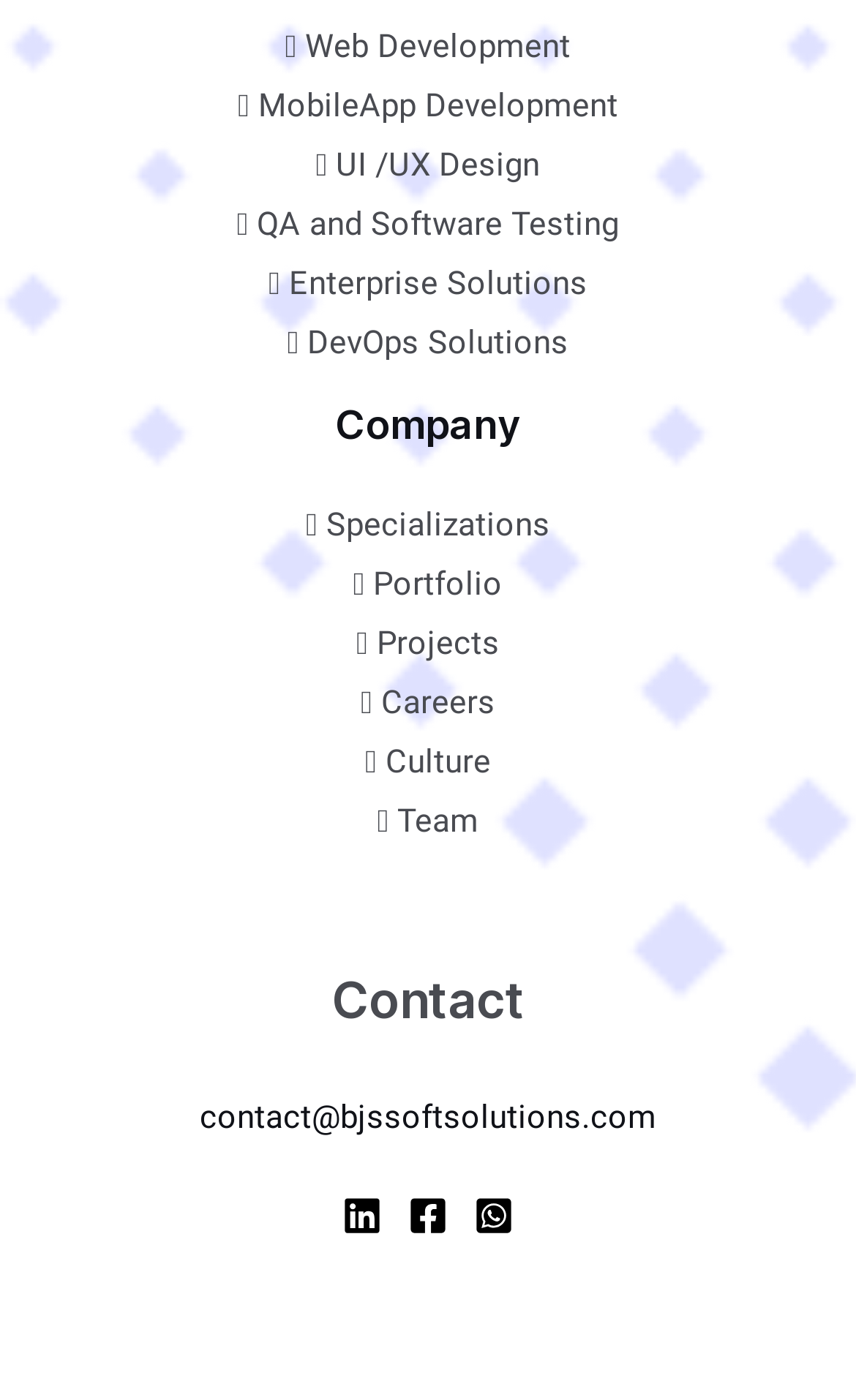Using details from the image, please answer the following question comprehensively:
What is the first service listed?

The first service listed is 'Web Development' which can be found in the navigation section with the bounding box coordinates [0.333, 0.018, 0.667, 0.047].